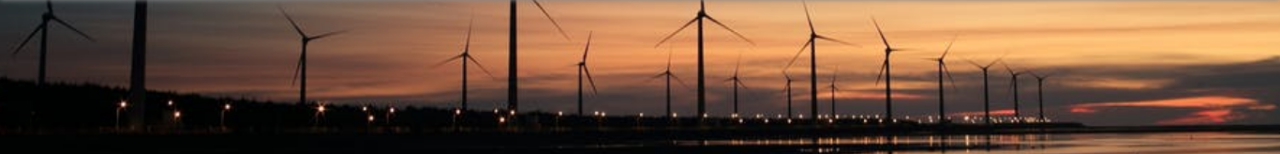What is reflected in the calm water?
Answer the question with as much detail as possible.

The caption states that 'the gentle glow of lights illuminates the area, reflecting off the calm water in the foreground', implying that the gentle glow of lights is what is being reflected in the calm water.